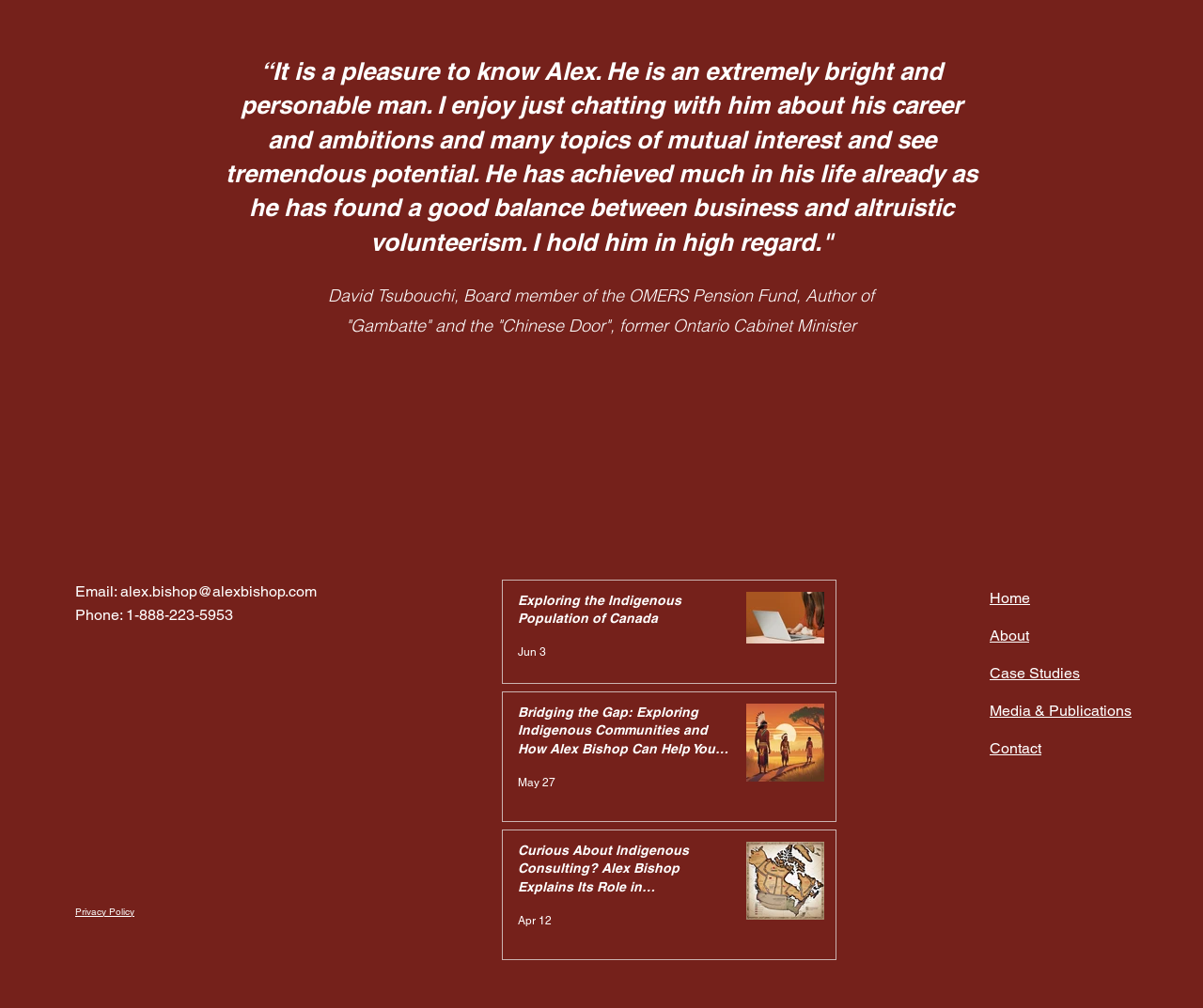Please specify the bounding box coordinates of the clickable section necessary to execute the following command: "Visit the 'About' page".

[0.823, 0.621, 0.855, 0.639]